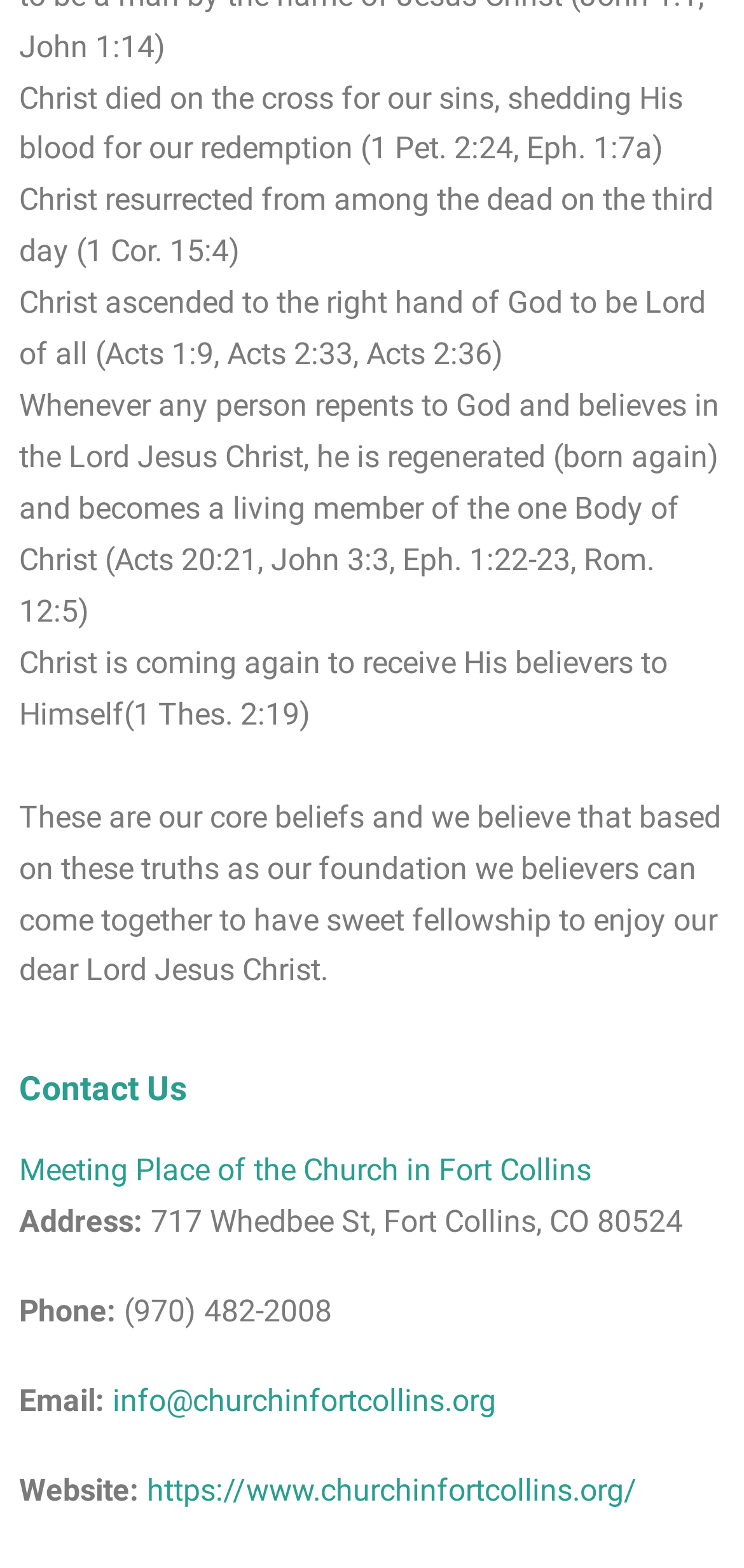What is the website of the church?
Can you offer a detailed and complete answer to this question?

The webpage provides the website of the church as 'https://www.churchinfortcollins.org/', which is located under the 'Contact Us' section.